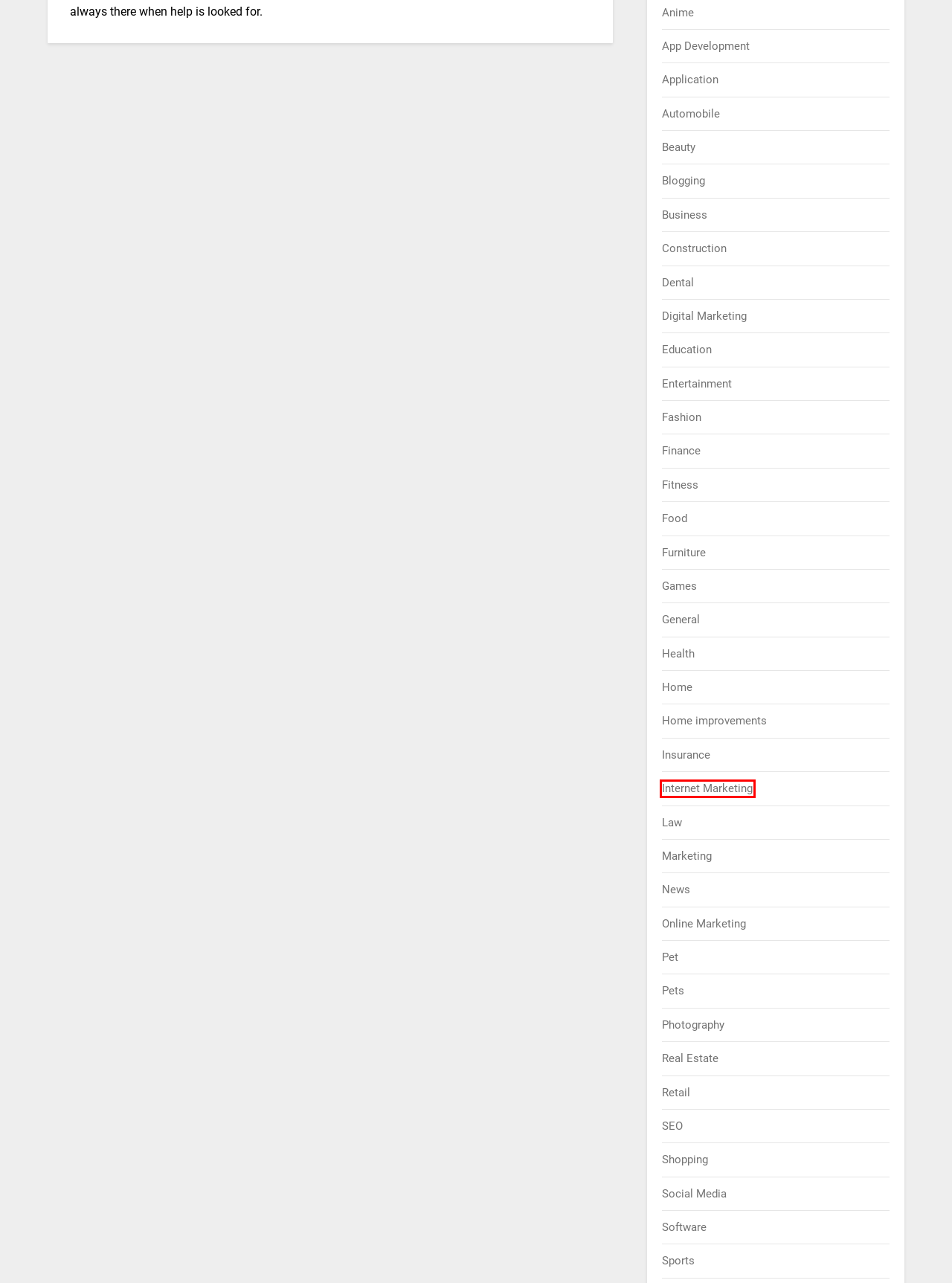Observe the screenshot of a webpage with a red bounding box around an element. Identify the webpage description that best fits the new page after the element inside the bounding box is clicked. The candidates are:
A. Anime Archives - Saltcreekwinebar
B. Application Archives - Saltcreekwinebar
C. Online Marketing Archives - Saltcreekwinebar
D. Fashion Archives - Saltcreekwinebar
E. Internet Marketing Archives - Saltcreekwinebar
F. Blogging Archives - Saltcreekwinebar
G. Furniture Archives - Saltcreekwinebar
H. SEO Archives - Saltcreekwinebar

E